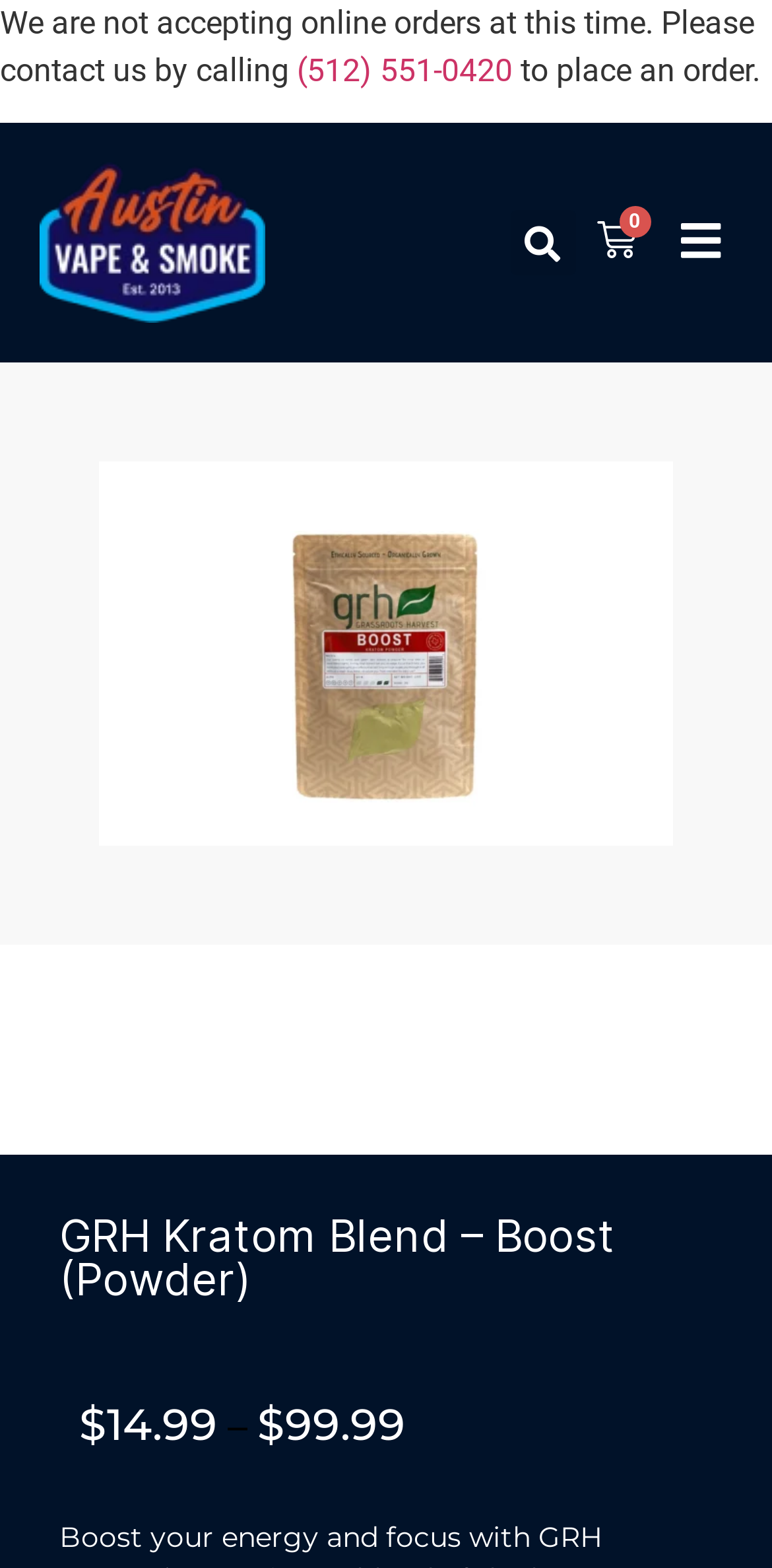What is the purpose of the search bar?
Using the information presented in the image, please offer a detailed response to the question.

I inferred the purpose of the search bar by its location and design, which is typical of search bars on e-commerce websites, and its button labeled 'Search'.